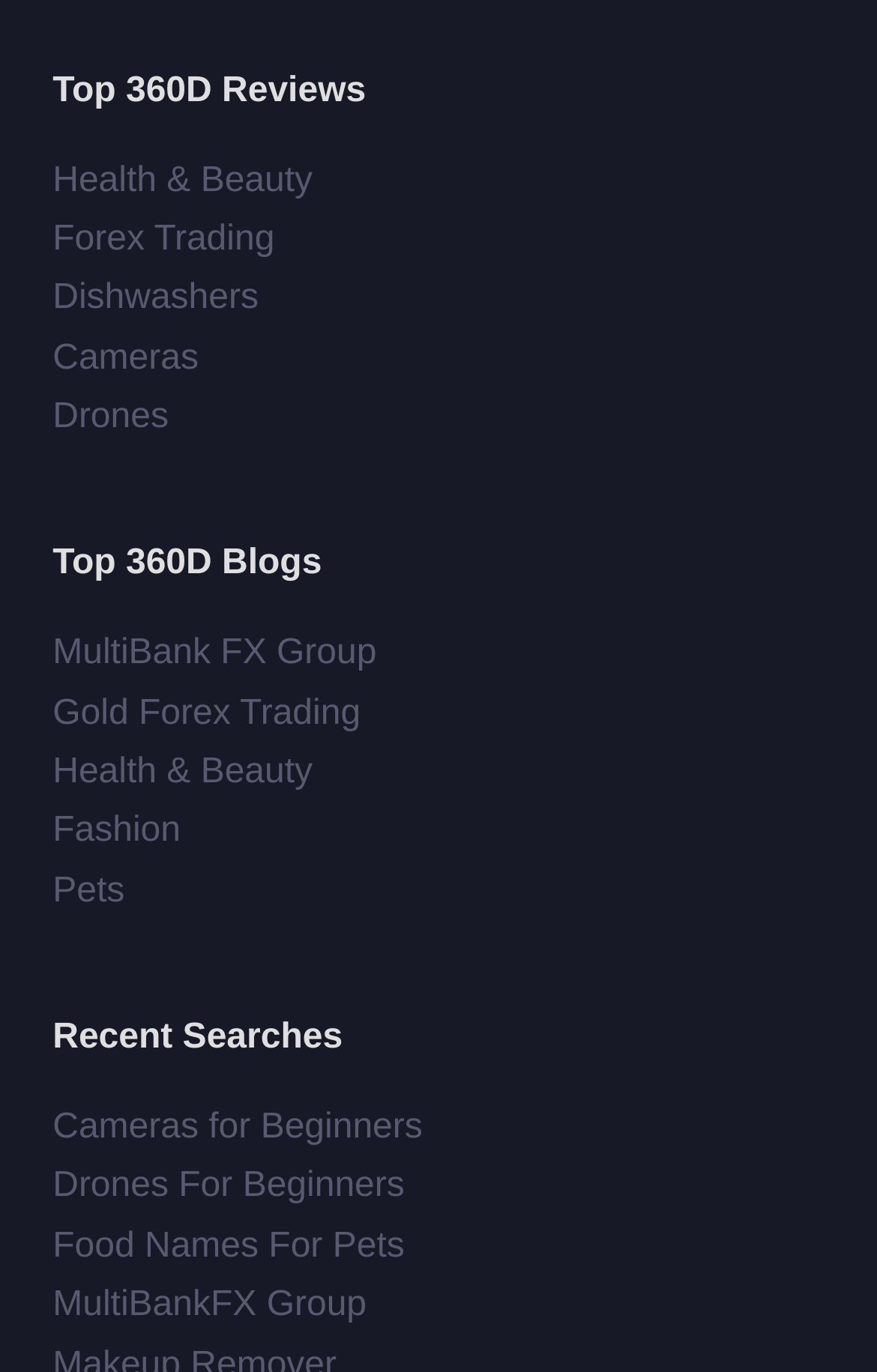What is the second category listed under 'Top 360D Blogs'?
Please provide a single word or phrase based on the screenshot.

Gold Forex Trading